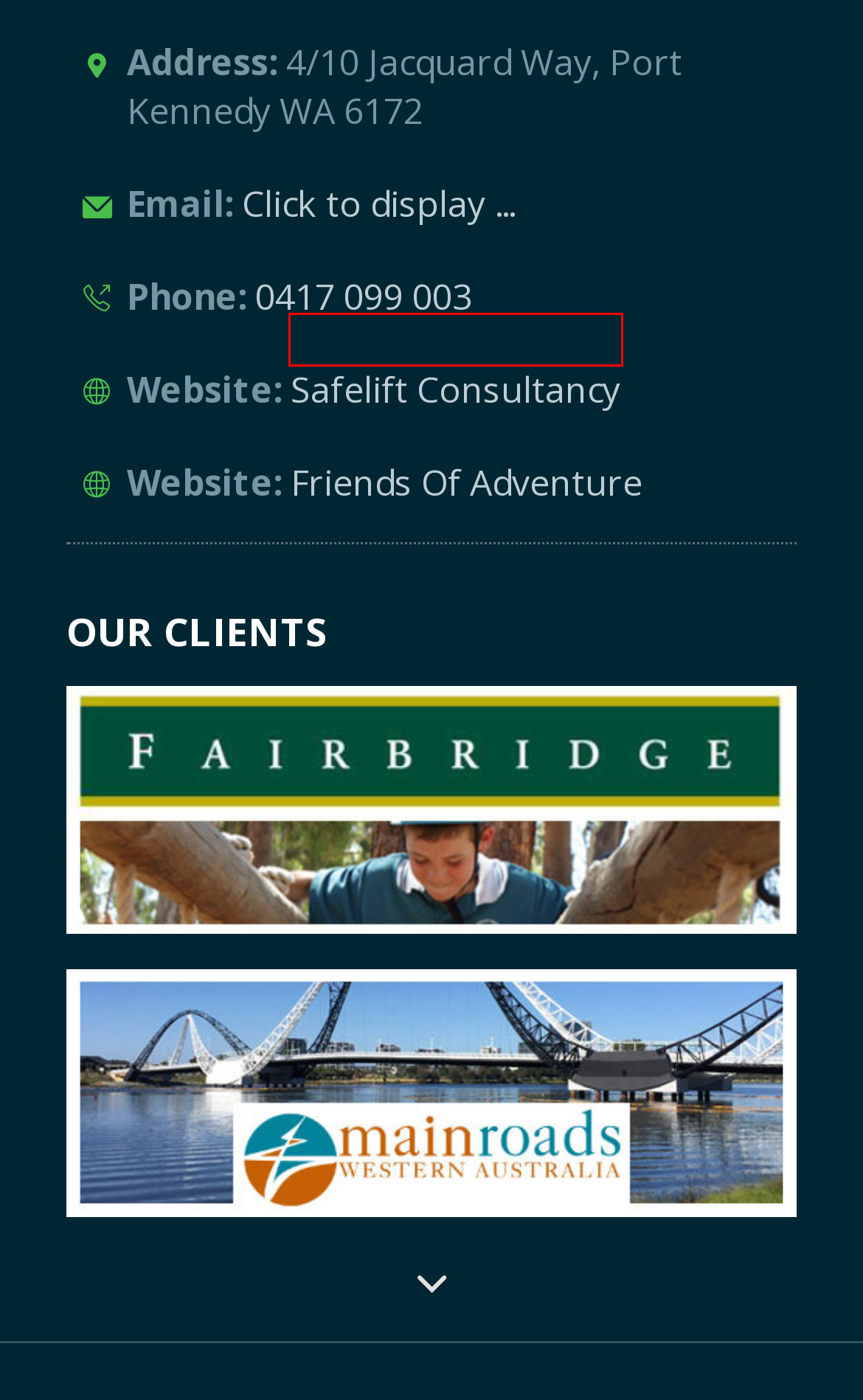Look at the screenshot of a webpage, where a red bounding box highlights an element. Select the best description that matches the new webpage after clicking the highlighted element. Here are the candidates:
A. Login
B. Privacy Policy
C. Terms Of Use
D. Zipline Maintenance The Smart Way
E. Main Roads Western Australia
F. Our Clients
G. Sitemap
H. Safelift Consultancy

H